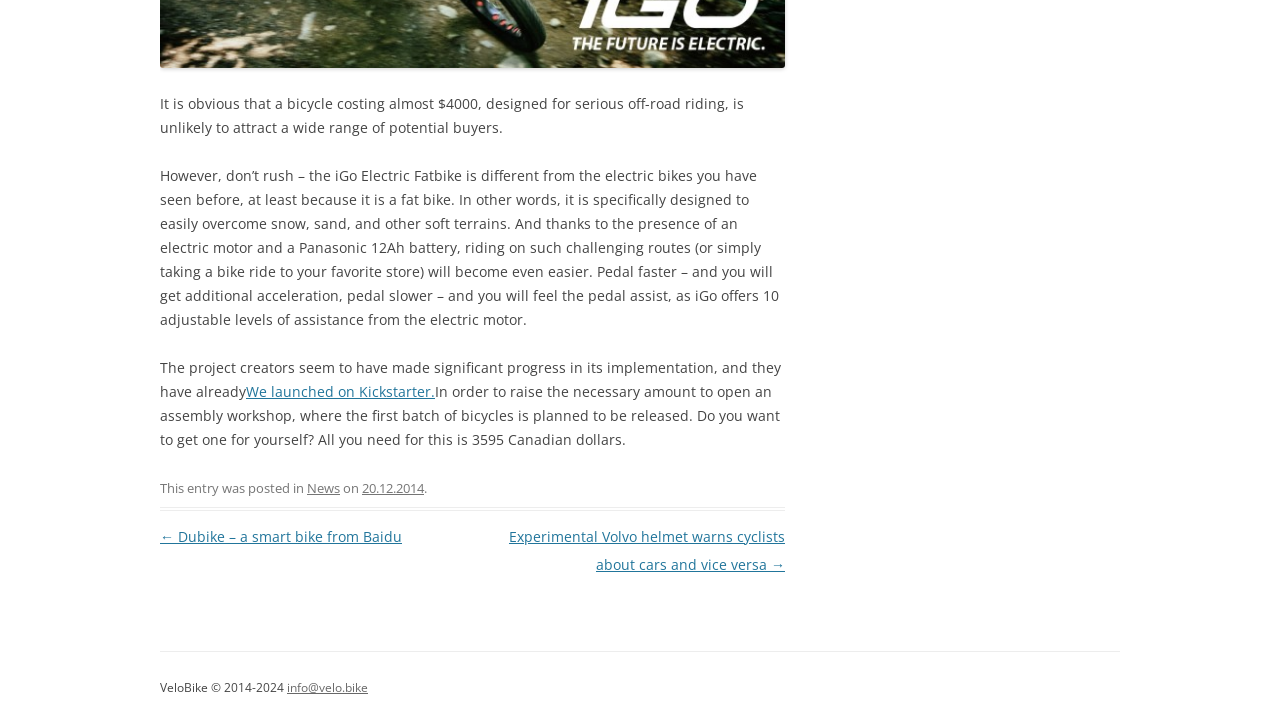Determine the bounding box coordinates of the UI element described below. Use the format (top-left x, top-left y, bottom-right x, bottom-right y) with floating point numbers between 0 and 1: We launched on Kickstarter.

[0.192, 0.528, 0.34, 0.554]